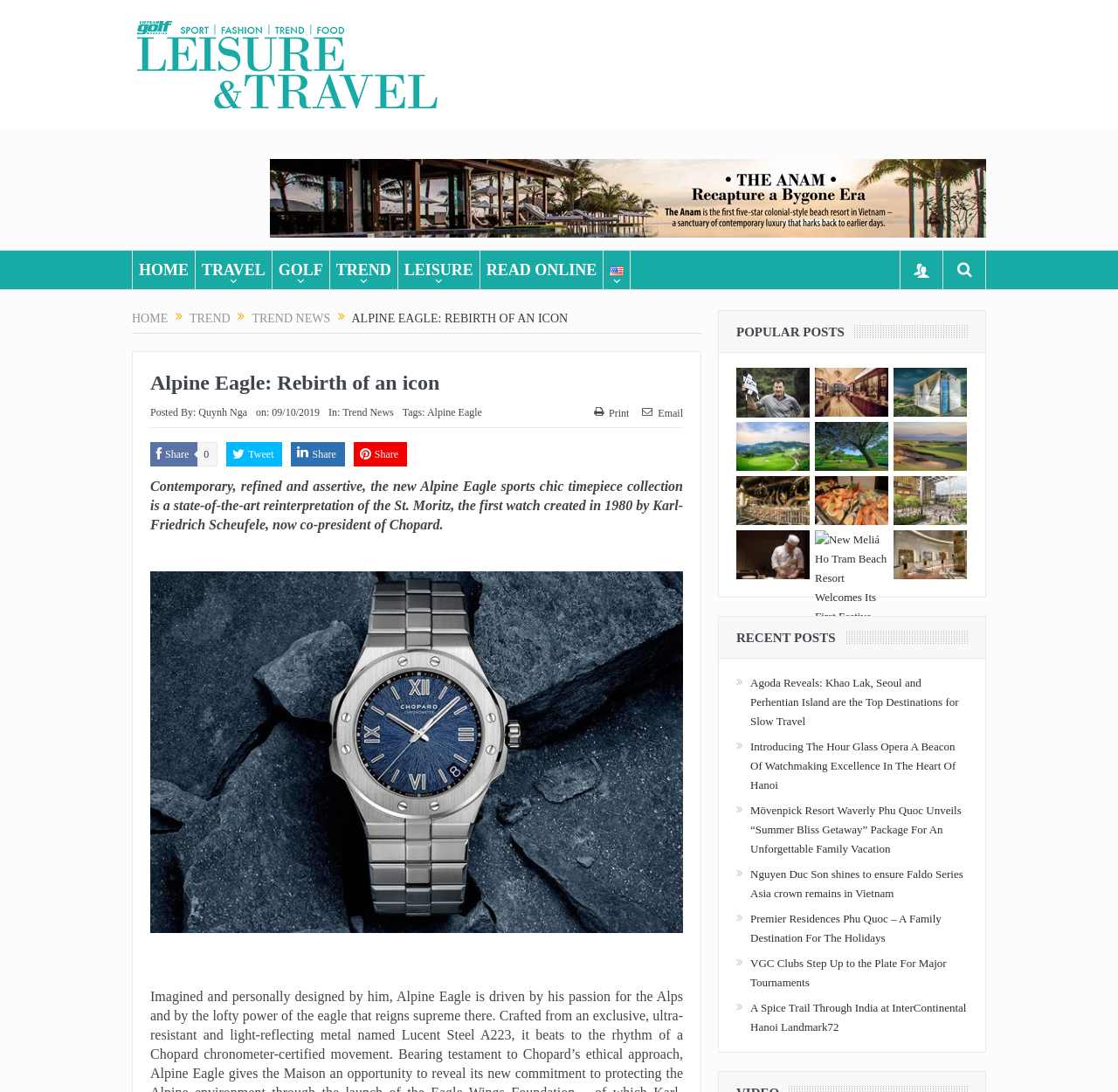How many recent posts are there?
Please provide a comprehensive and detailed answer to the question.

The recent posts can be found in the section with the heading 'RECENT POSTS'. There are 7 links under this section, each representing a recent post.